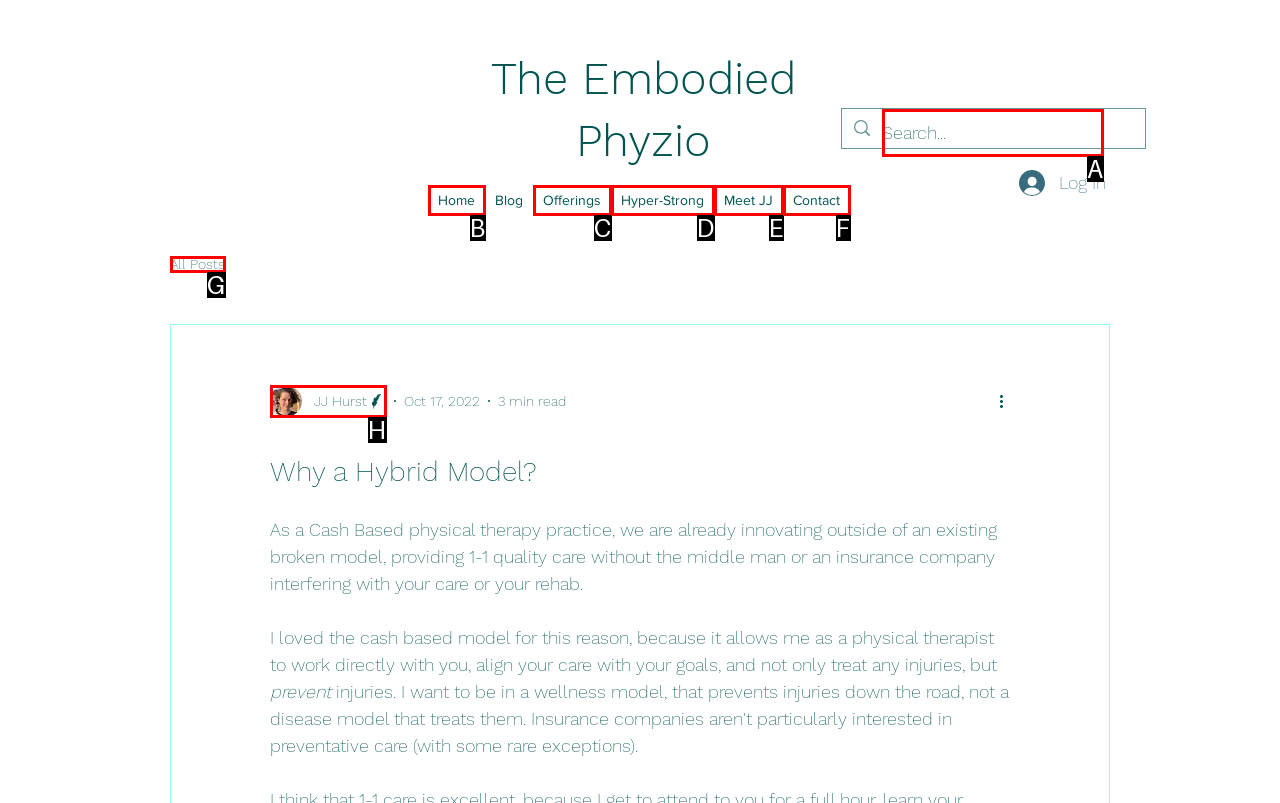From the provided choices, determine which option matches the description: All Posts. Respond with the letter of the correct choice directly.

G